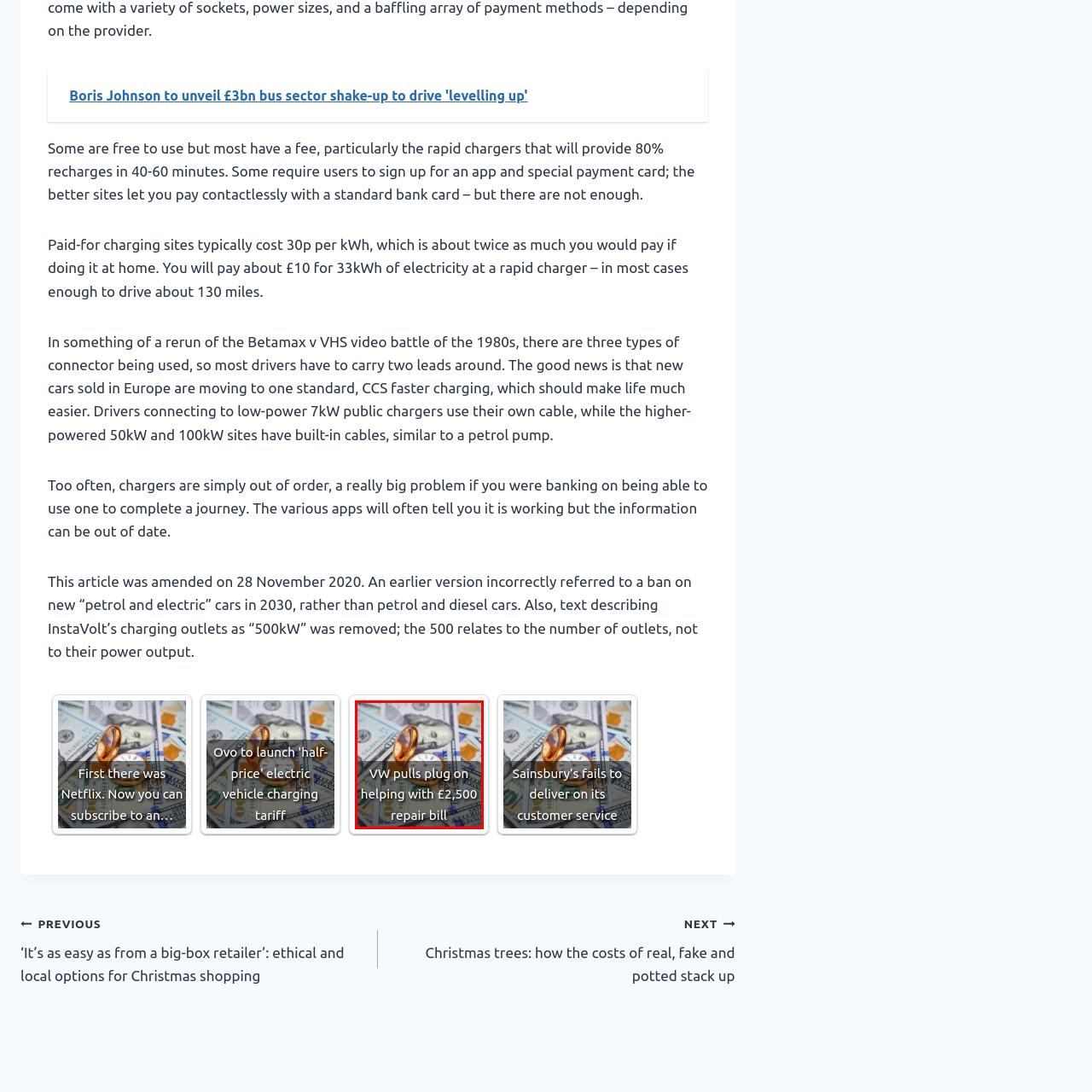Analyze the image encased in the red boundary, What is the value of the repair bill mentioned?
 Respond using a single word or phrase.

£2,500